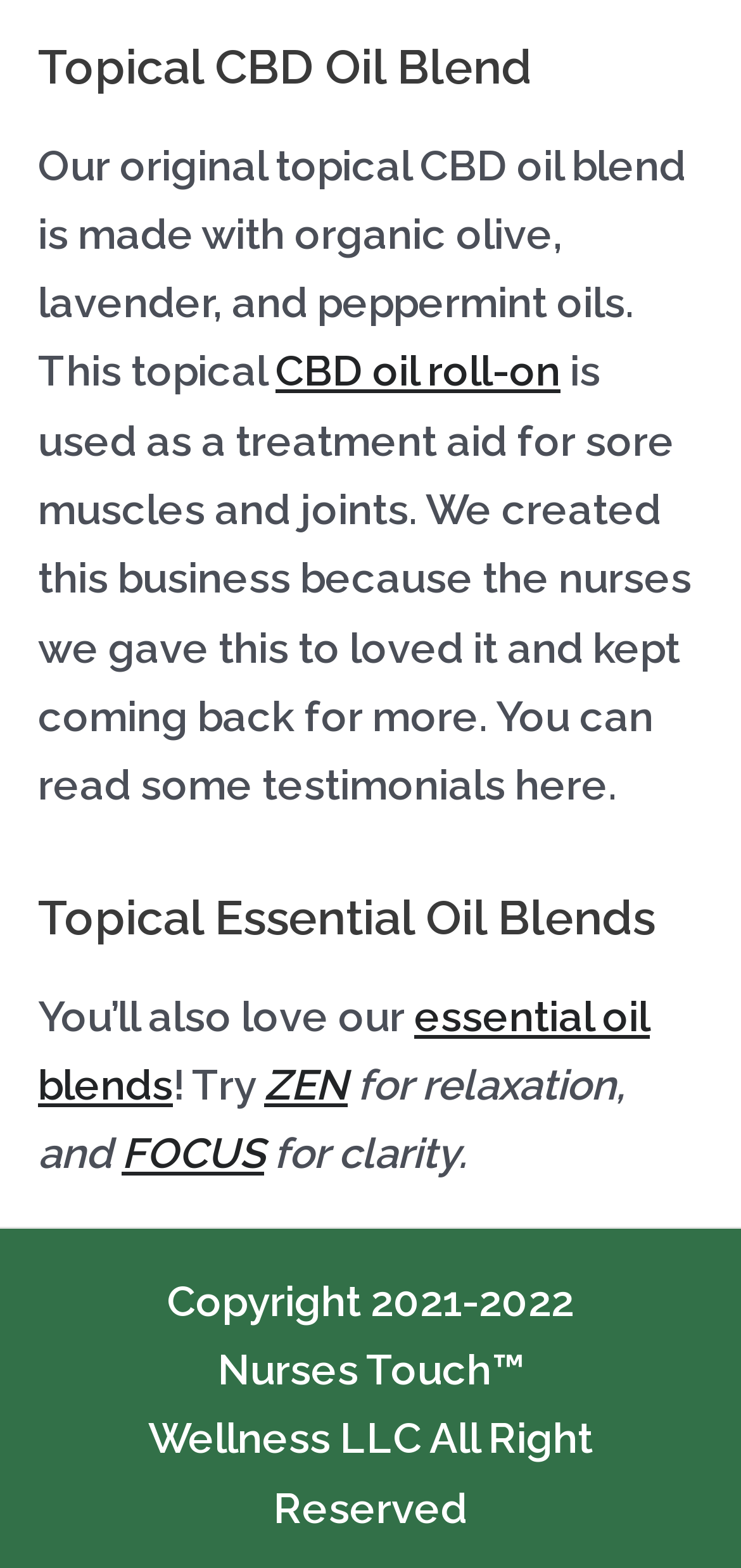Who owns the copyright of this website?
Please use the image to provide an in-depth answer to the question.

The copyright information at the bottom of the webpage indicates that the copyright is owned by Nurses Touch Wellness LLC.